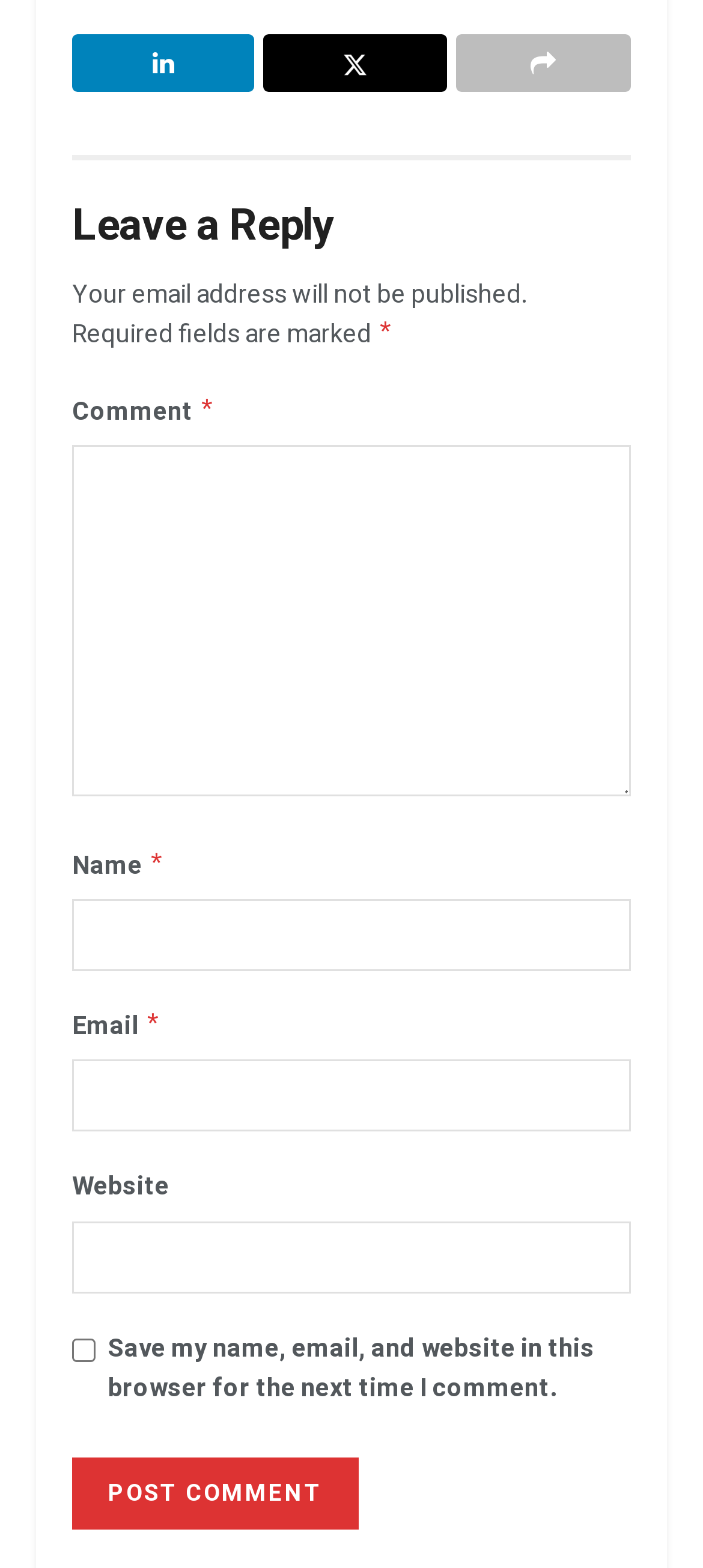Answer the question below in one word or phrase:
What is the purpose of the webpage?

To leave a comment